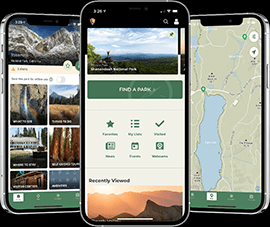What is the purpose of the app?
From the image, respond using a single word or phrase.

Exploring national parks